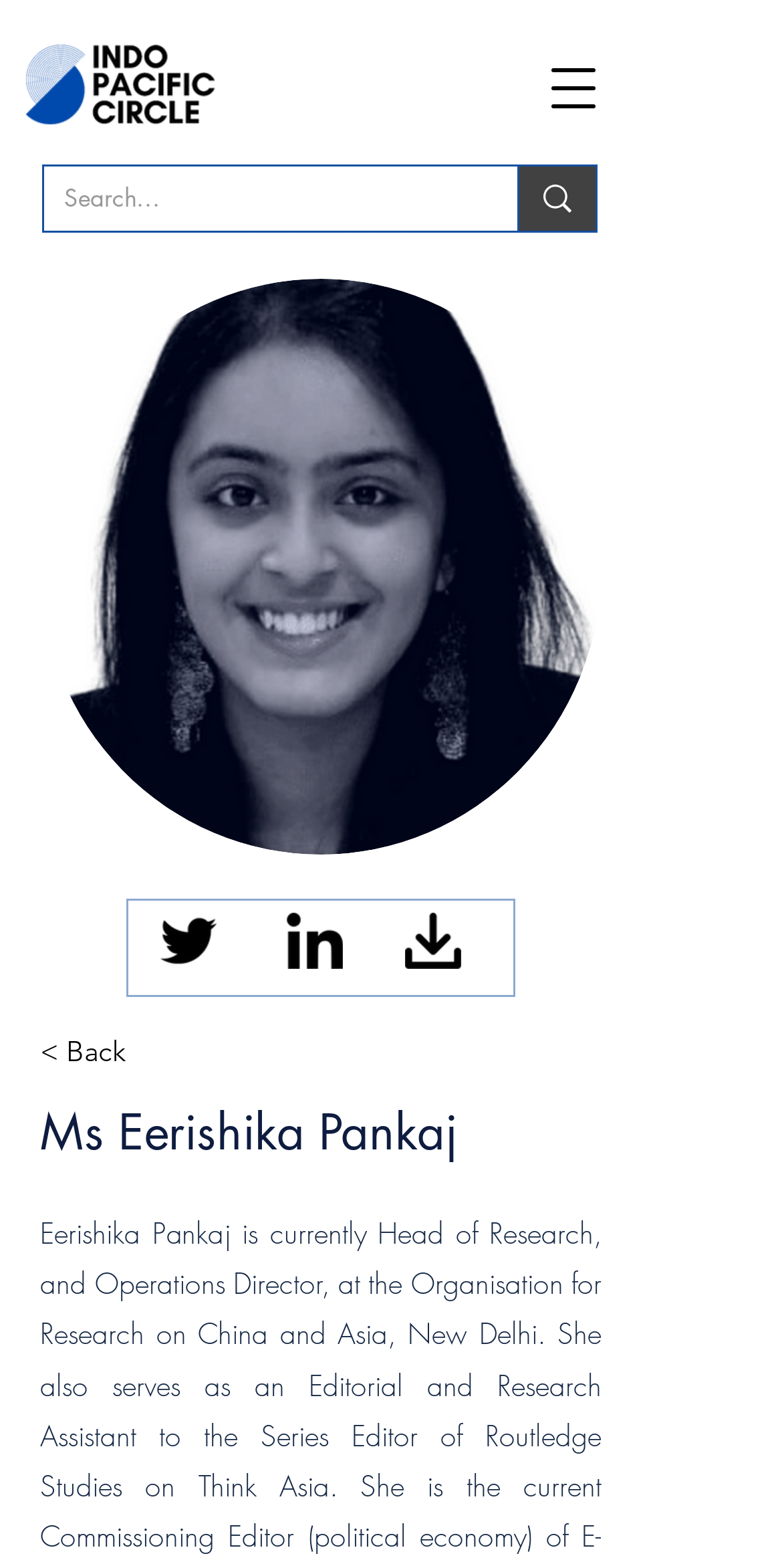Use a single word or phrase to answer this question: 
What is the logo of the website?

IPC logo